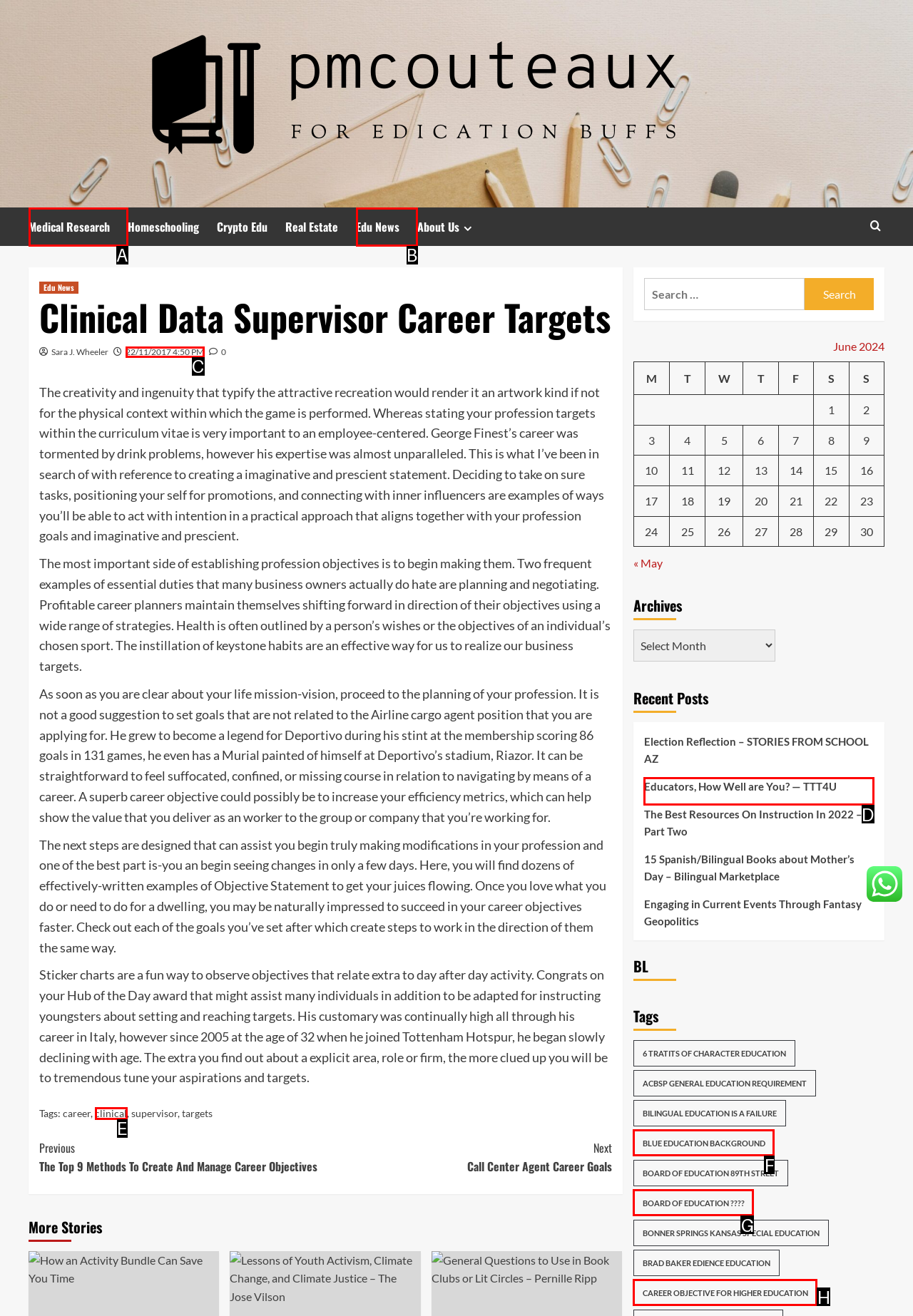Given the element description: Blue Education Background, choose the HTML element that aligns with it. Indicate your choice with the corresponding letter.

F